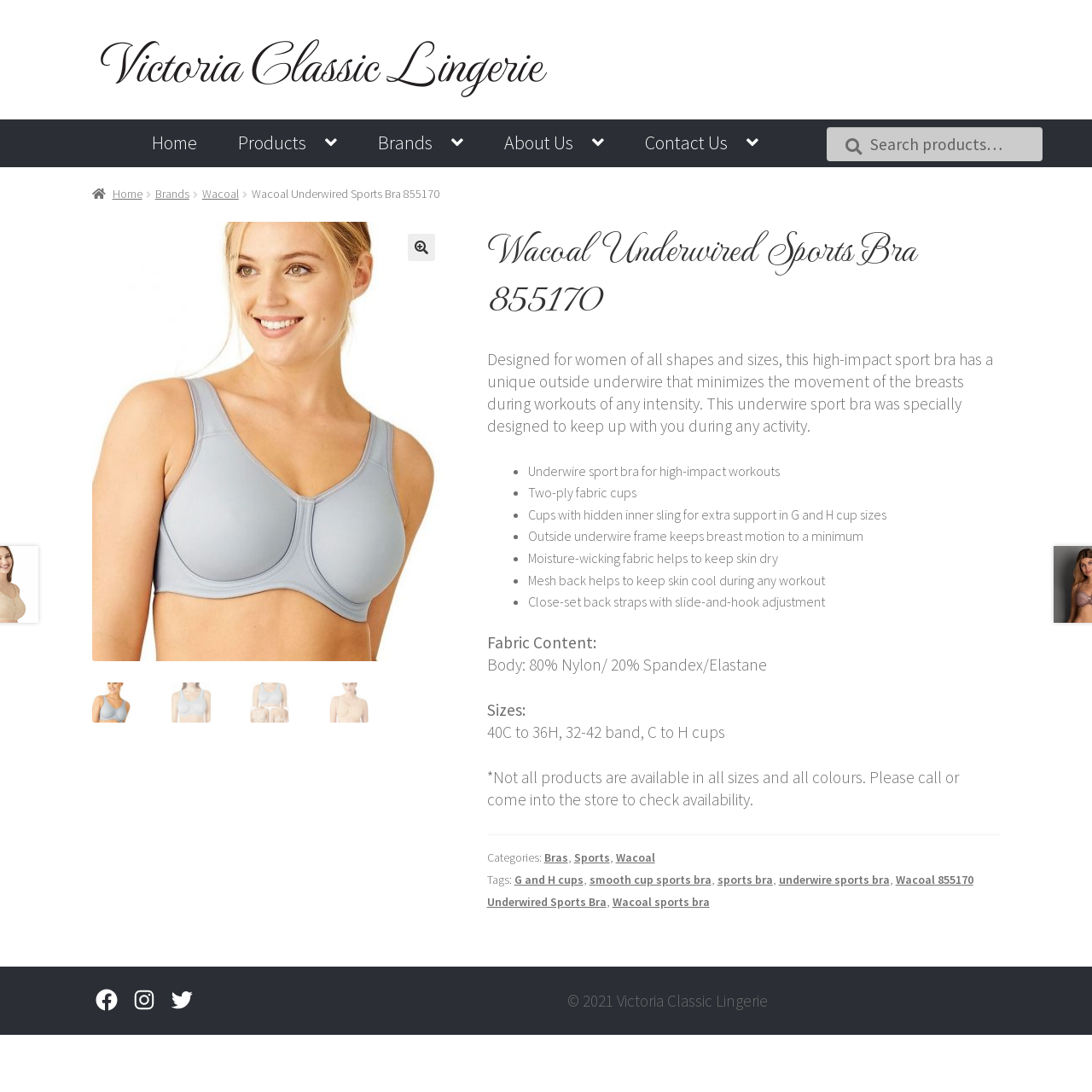What is the range of band sizes available for this sports bra?
Using the details shown in the screenshot, provide a comprehensive answer to the question.

I found the answer by looking at the product details section, where it says 'Sizes: 40C to 36H, 32-42 band, C to H cups'. This indicates that the band sizes available for this sports bra range from 32 to 42.